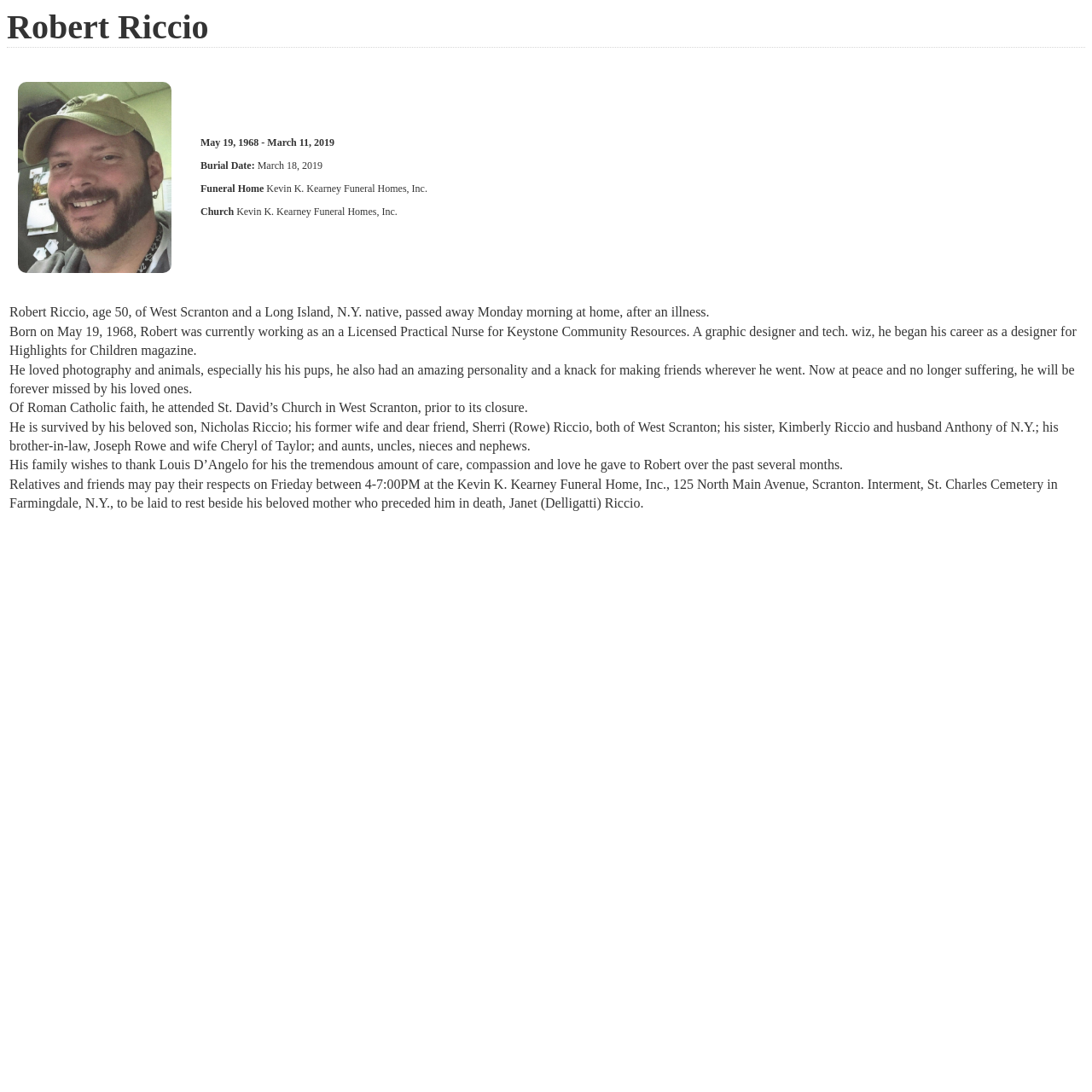What is the name of the deceased person?
Provide a fully detailed and comprehensive answer to the question.

The name of the deceased person can be found in the heading element at the top of the webpage, which reads 'Robert Riccio'.